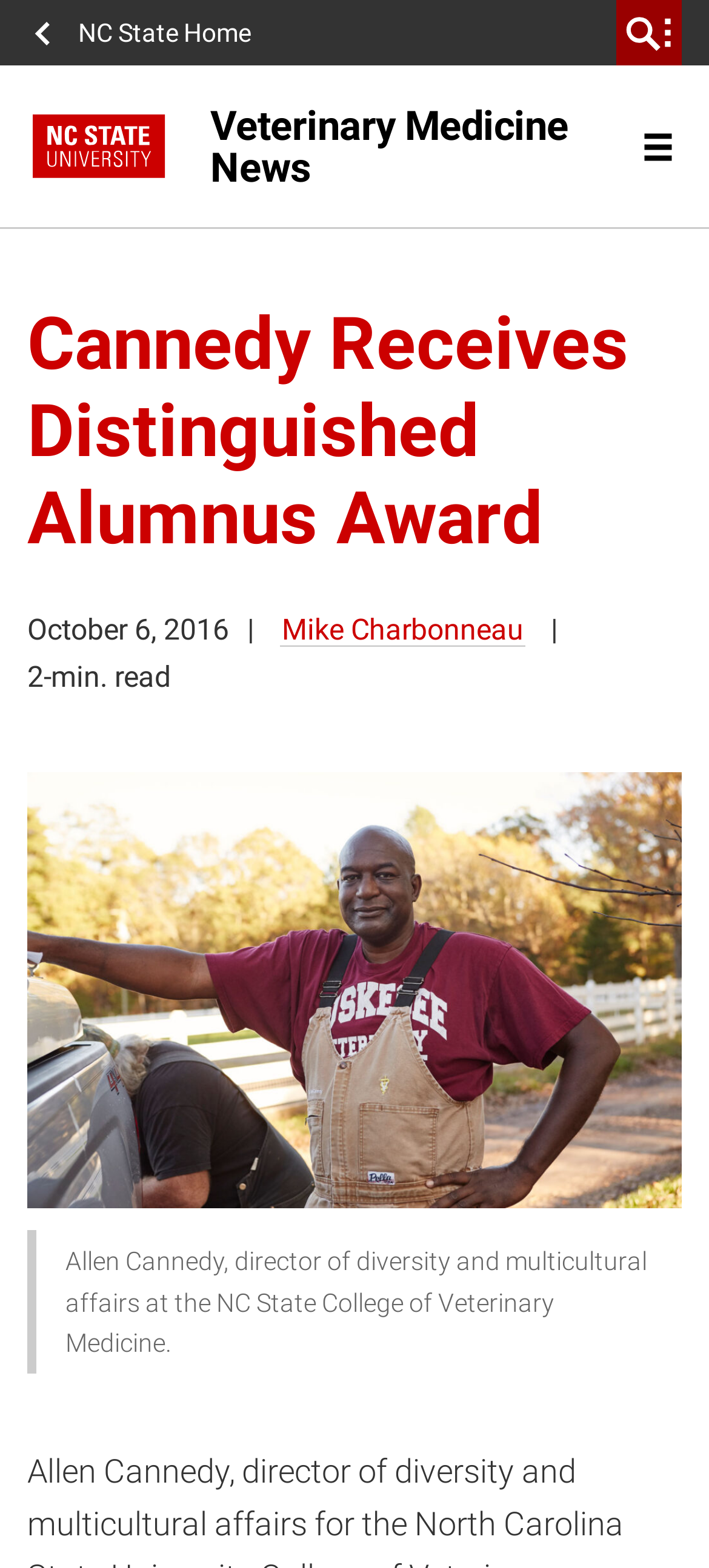Explain the contents of the webpage comprehensively.

The webpage is about Cannedy receiving a Distinguished Alumnus Award, as indicated by the title "Cannedy Receives Distinguished Alumnus Award | Veterinary Medicine News". 

At the top of the page, there is a navigation bar with an "NC State Home" link on the left and a search bar on the right, accompanied by a small image. Below this navigation bar, there is another navigation section with a link to "NC State University Veterinary Medicine News" on the left, accompanied by a small image of the university, and a "Menu" button on the right.

The main content of the page is divided into sections. At the top, there is a heading announcing the award, followed by the date "October 6, 2016" and a link to the author "Mike Charbonneau". Below this, there is a note indicating that the article is a 2-minute read.

The main article is accompanied by a large image of Allen Cannedy, with a caption below the image describing him as the director of diversity and multicultural affairs at the NC State College of Veterinary Medicine.